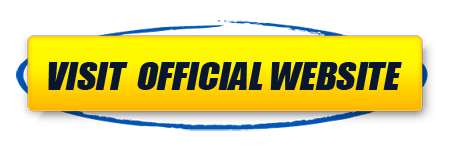What is the shape of the button's outline?
Using the image as a reference, answer the question with a short word or phrase.

Oval